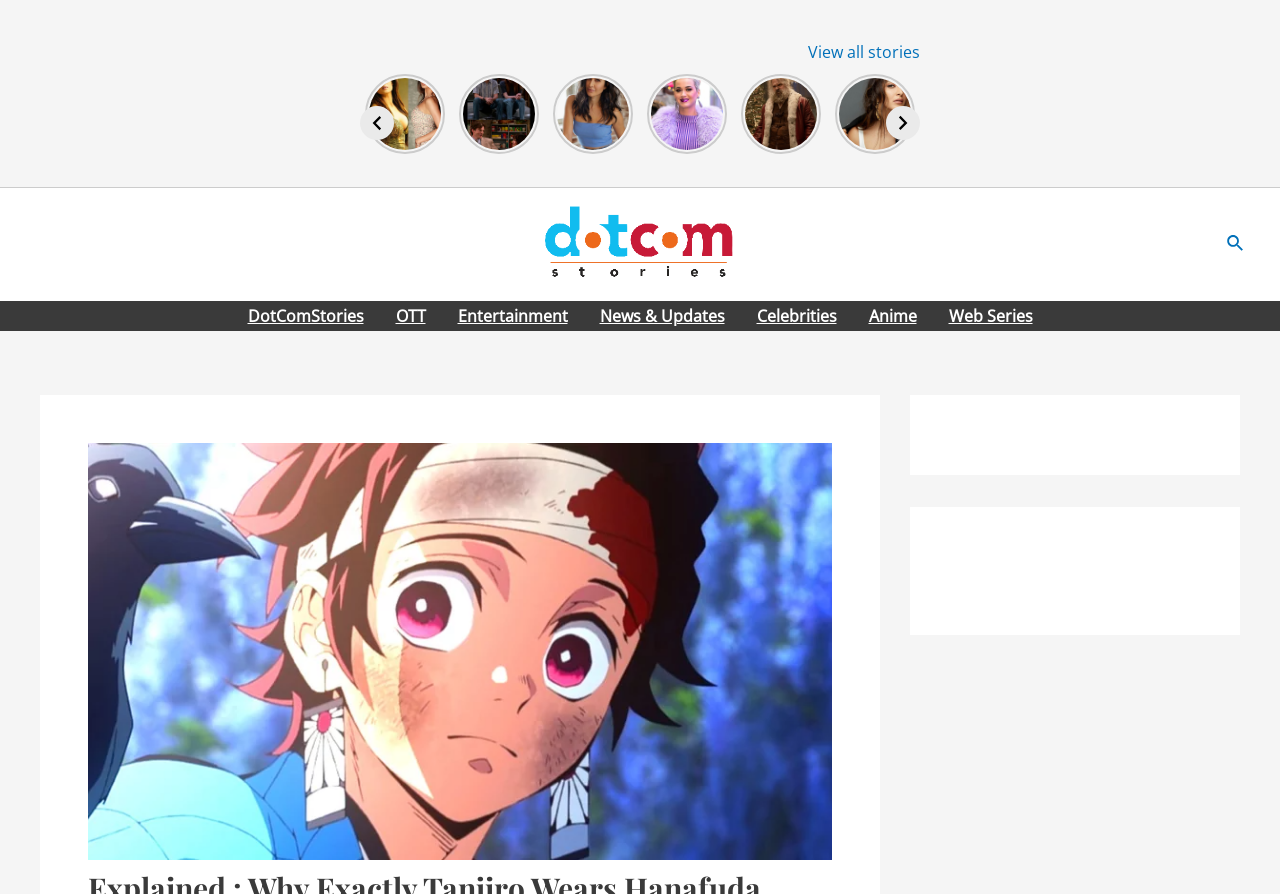What is the text of the last link on the webpage?
Observe the image and answer the question with a one-word or short phrase response.

Kiara Advani’s Bold Looks Everyone Is Going Crazy For